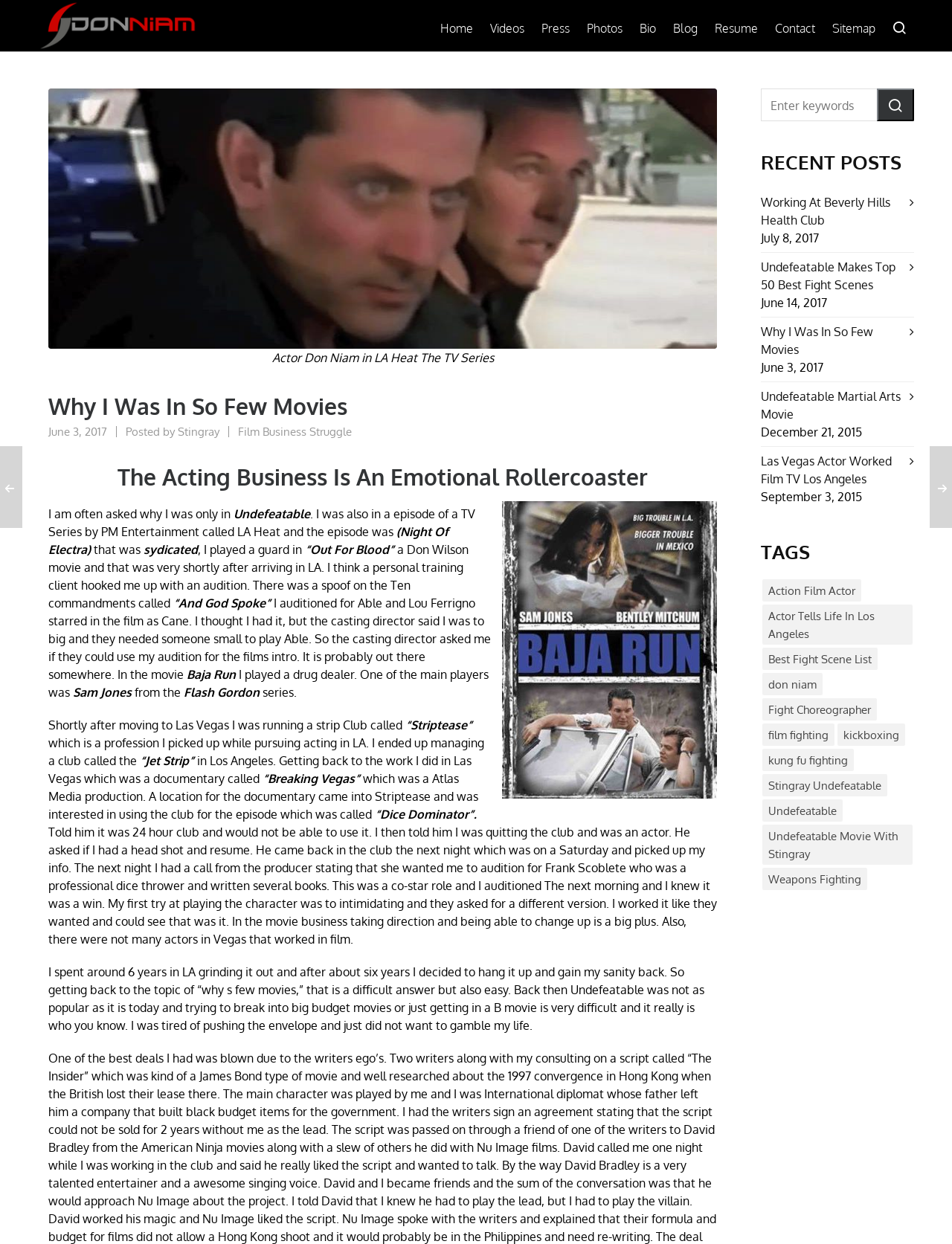Answer the question with a single word or phrase: 
What is the name of the actor who wrote this blog post?

Don Niam